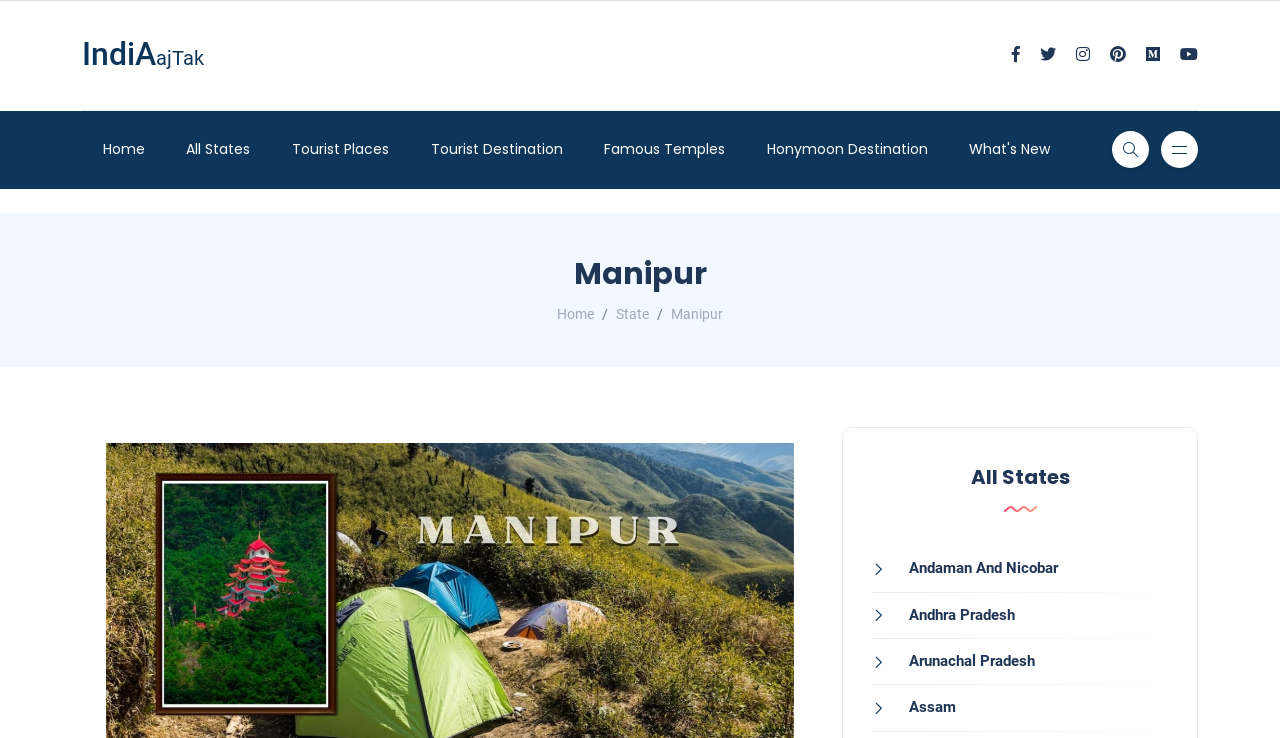What is the capital of Manipur?
Refer to the image and provide a thorough answer to the question.

The webpage provides information about Manipur, but it does not explicitly mention the capital of Manipur.